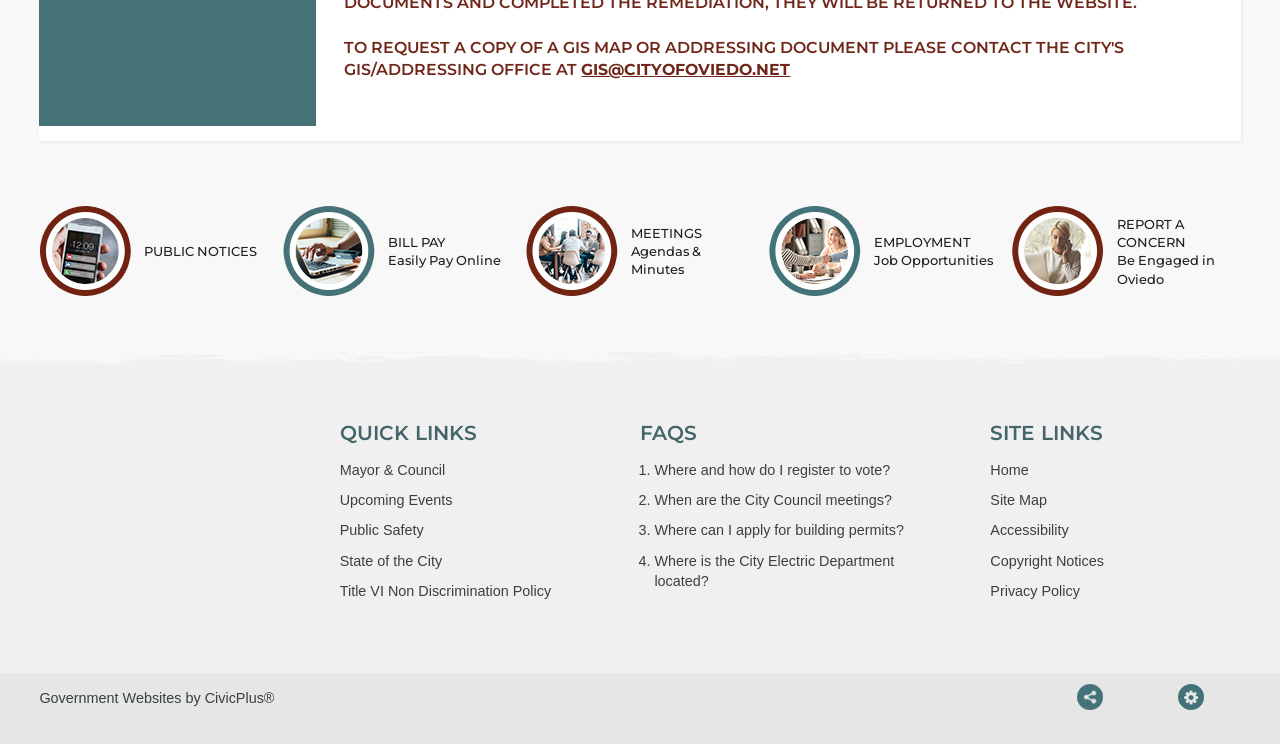Determine the bounding box coordinates for the area that should be clicked to carry out the following instruction: "Pay bills online".

[0.221, 0.276, 0.399, 0.4]